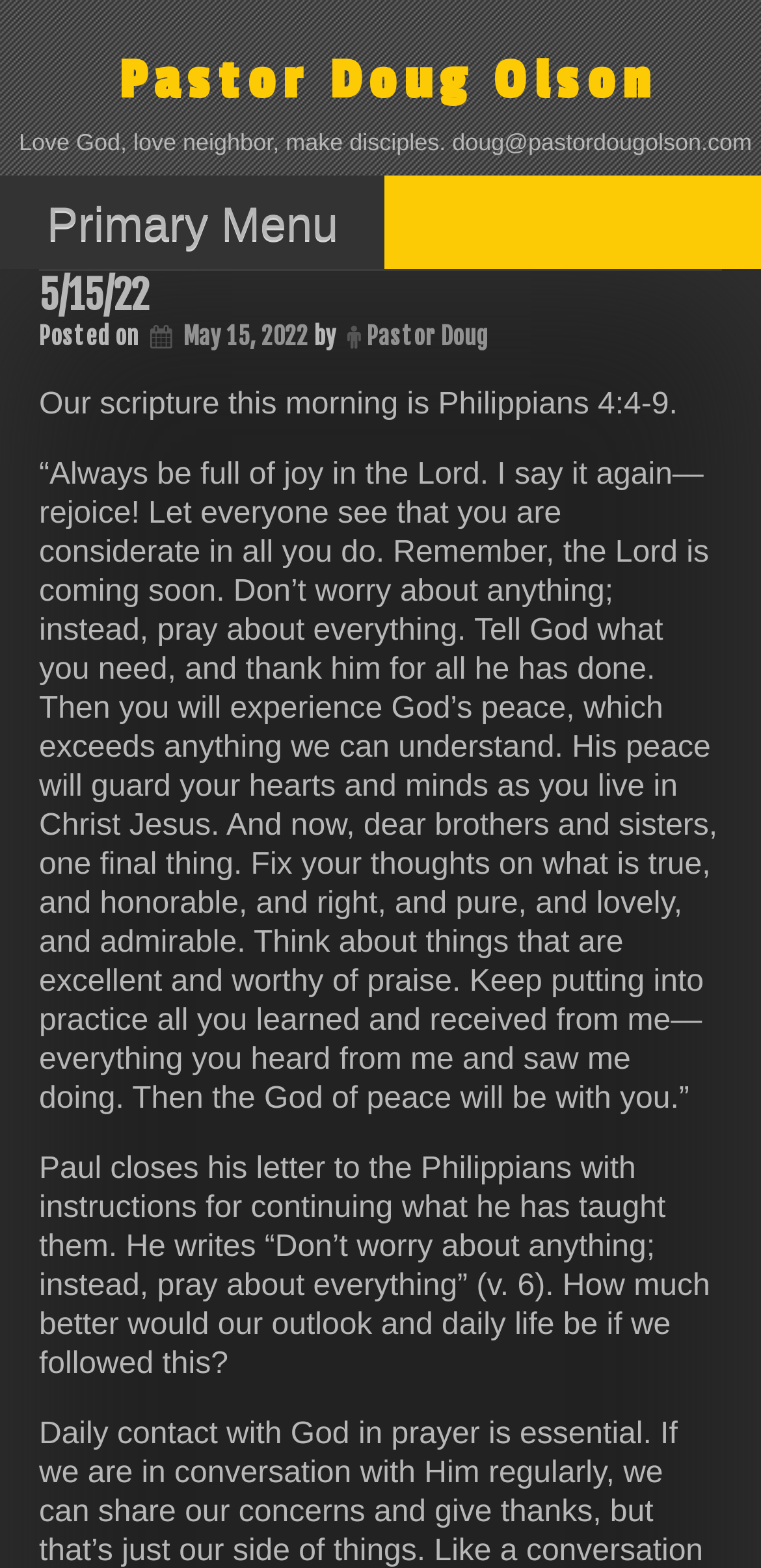What is the date of the article?
Answer briefly with a single word or phrase based on the image.

May 15, 2022